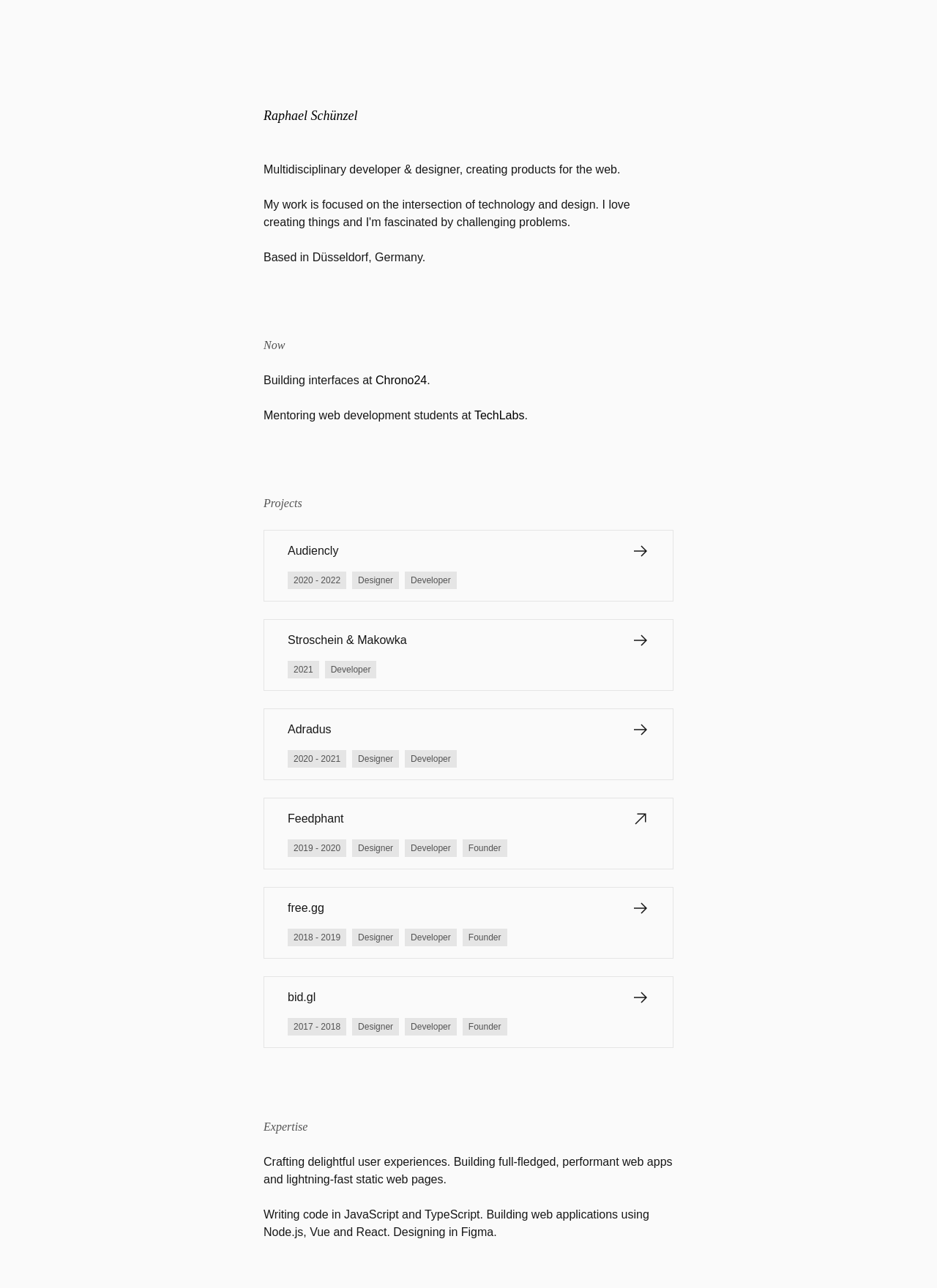Offer a thorough description of the webpage.

This webpage is a personal portfolio of a full-stack developer and multidisciplinary designer named Raphael Schünzel. At the top, there is a brief introduction that describes the person as a multidisciplinary developer and designer creating products for the web. Below this introduction, there is a section that mentions the person's location, Düsseldorf, Germany.

The next section is titled "Now" and describes the person's current activities. It mentions that they are building interfaces at Chrono24 and mentoring web development students at TechLabs.

Following this, there is a section titled "Projects" that showcases the person's past projects. This section is divided into several subsections, each describing a project with its duration, role, and company. There are six projects listed, each with a corresponding image on the right side. The projects are Audiencly, Stroschein & Makowka, Adradus, Feedphant, free.gg, and bid.gl.

Below the projects section, there is a section titled "Expertise" that outlines the person's skills and expertise. It describes their ability to craft delightful user experiences, build full-fledged web apps, and design in Figma. Additionally, it mentions their proficiency in writing code in JavaScript and TypeScript, building web applications using Node.js, Vue, and React.